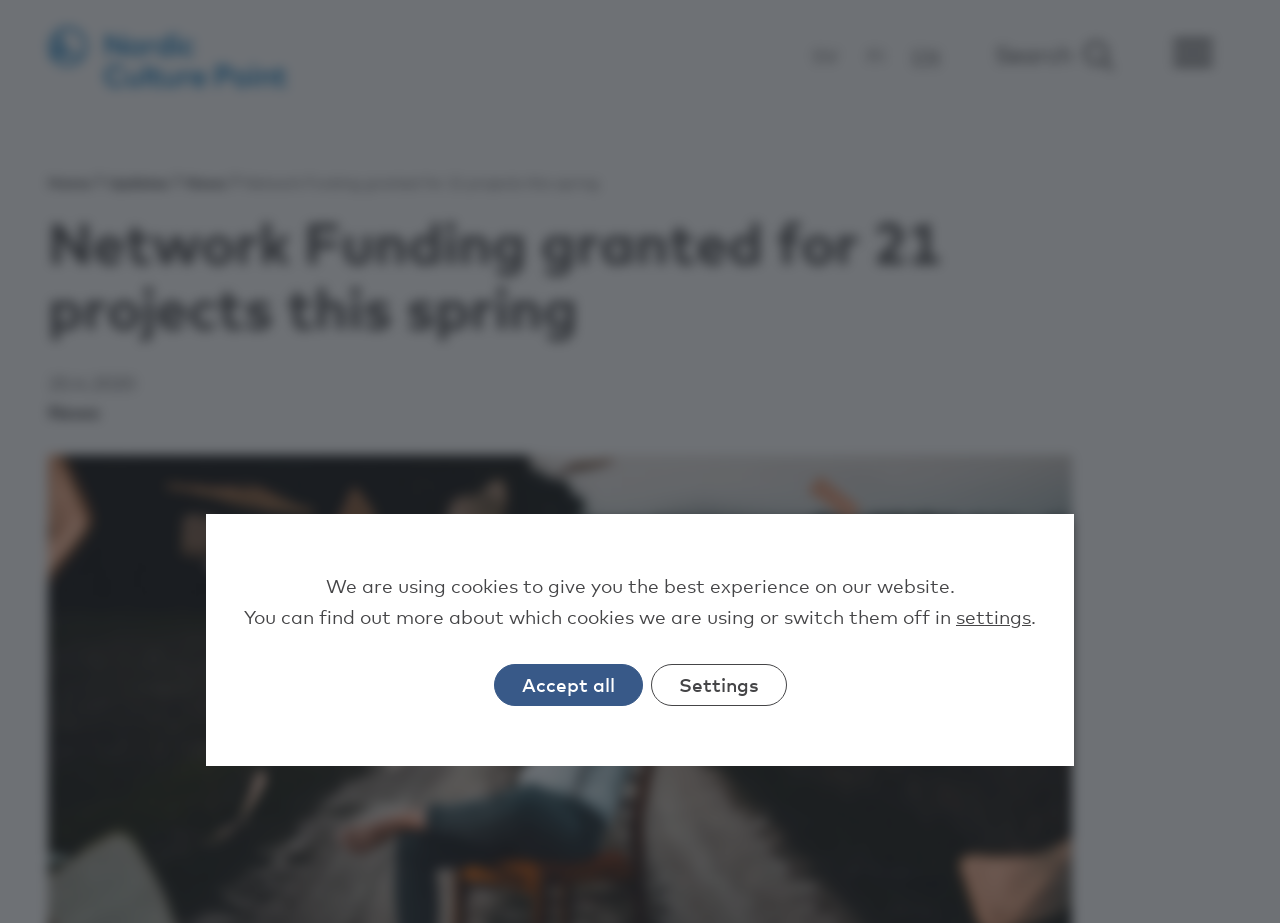Given the element description settings, identify the bounding box coordinates for the UI element on the webpage screenshot. The format should be (top-left x, top-left y, bottom-right x, bottom-right y), with values between 0 and 1.

[0.747, 0.652, 0.805, 0.685]